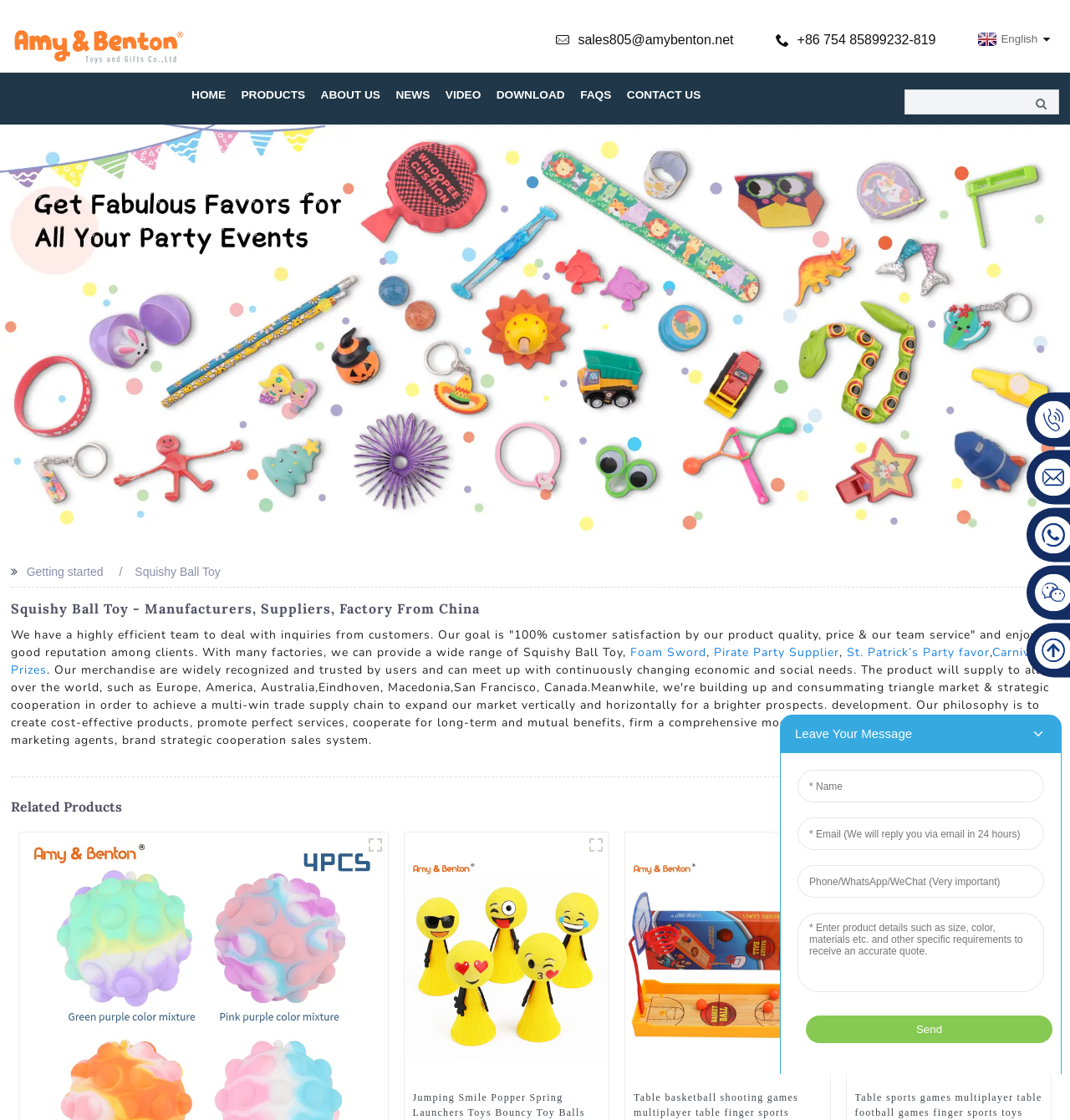Specify the bounding box coordinates of the region I need to click to perform the following instruction: "Contact us". The coordinates must be four float numbers in the range of 0 to 1, i.e., [left, top, right, bottom].

[0.586, 0.065, 0.655, 0.105]